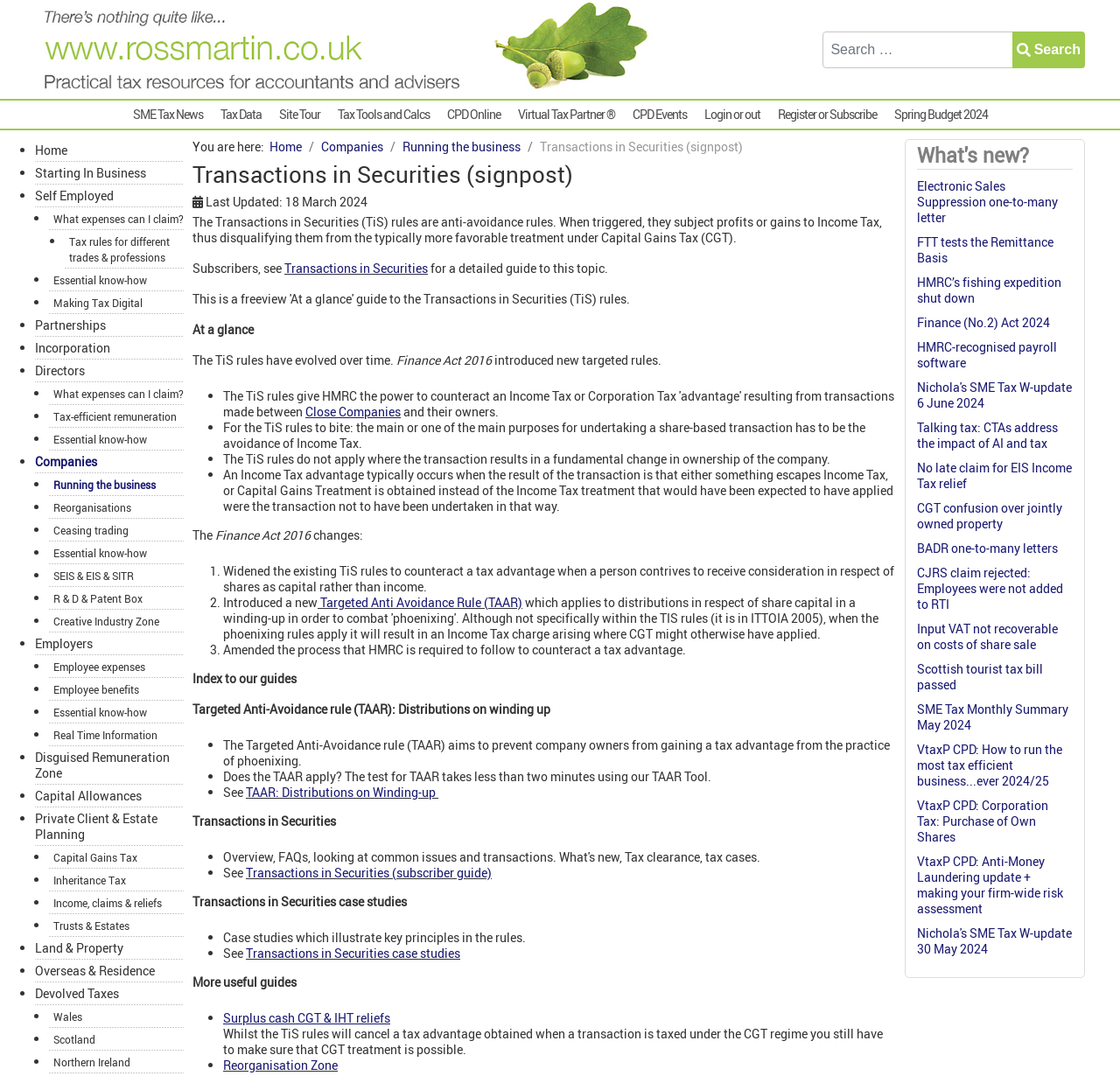Respond to the following query with just one word or a short phrase: 
What is the function of the 'Login or out' link?

To log in or log out